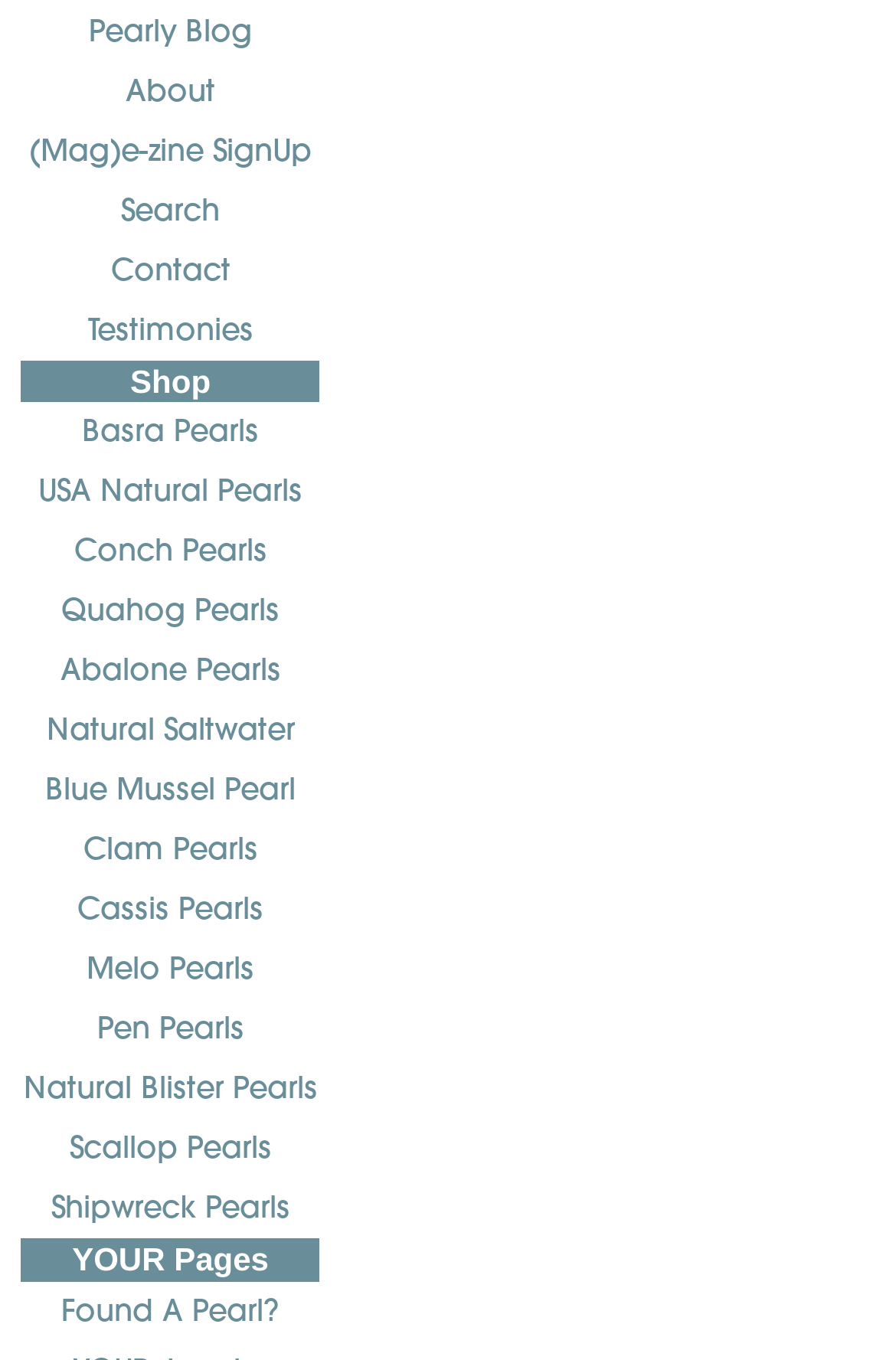Locate the bounding box coordinates of the clickable part needed for the task: "go to Pearly Blog".

[0.024, 0.002, 0.357, 0.046]